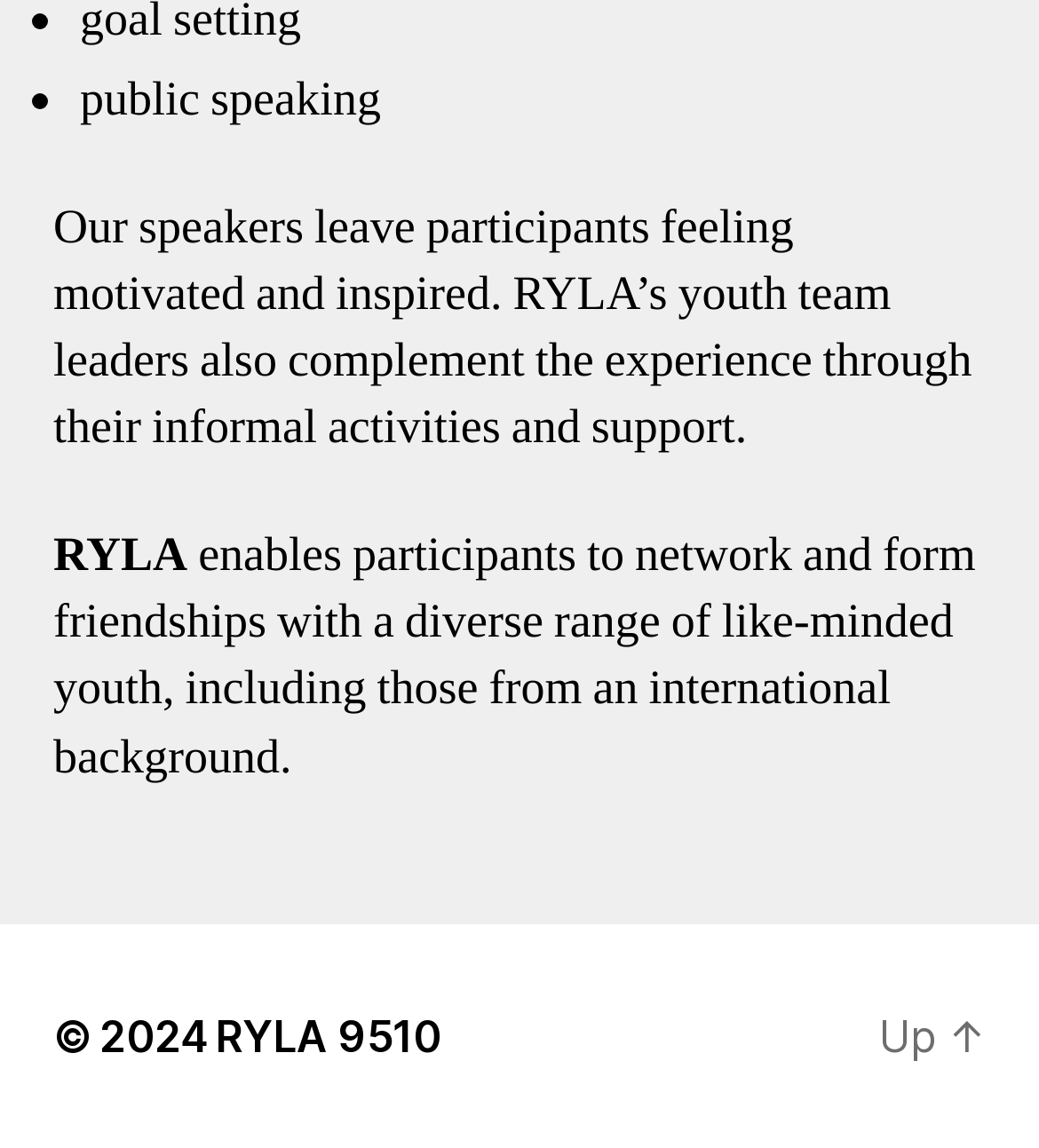Bounding box coordinates must be specified in the format (top-left x, top-left y, bottom-right x, bottom-right y). All values should be floating point numbers between 0 and 1. What are the bounding box coordinates of the UI element described as: RYLA 9510

[0.208, 0.879, 0.425, 0.925]